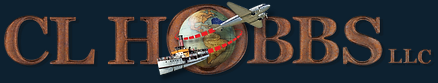What is represented by the circular graphic?
Answer the question with just one word or phrase using the image.

Globe, aircraft, and boat